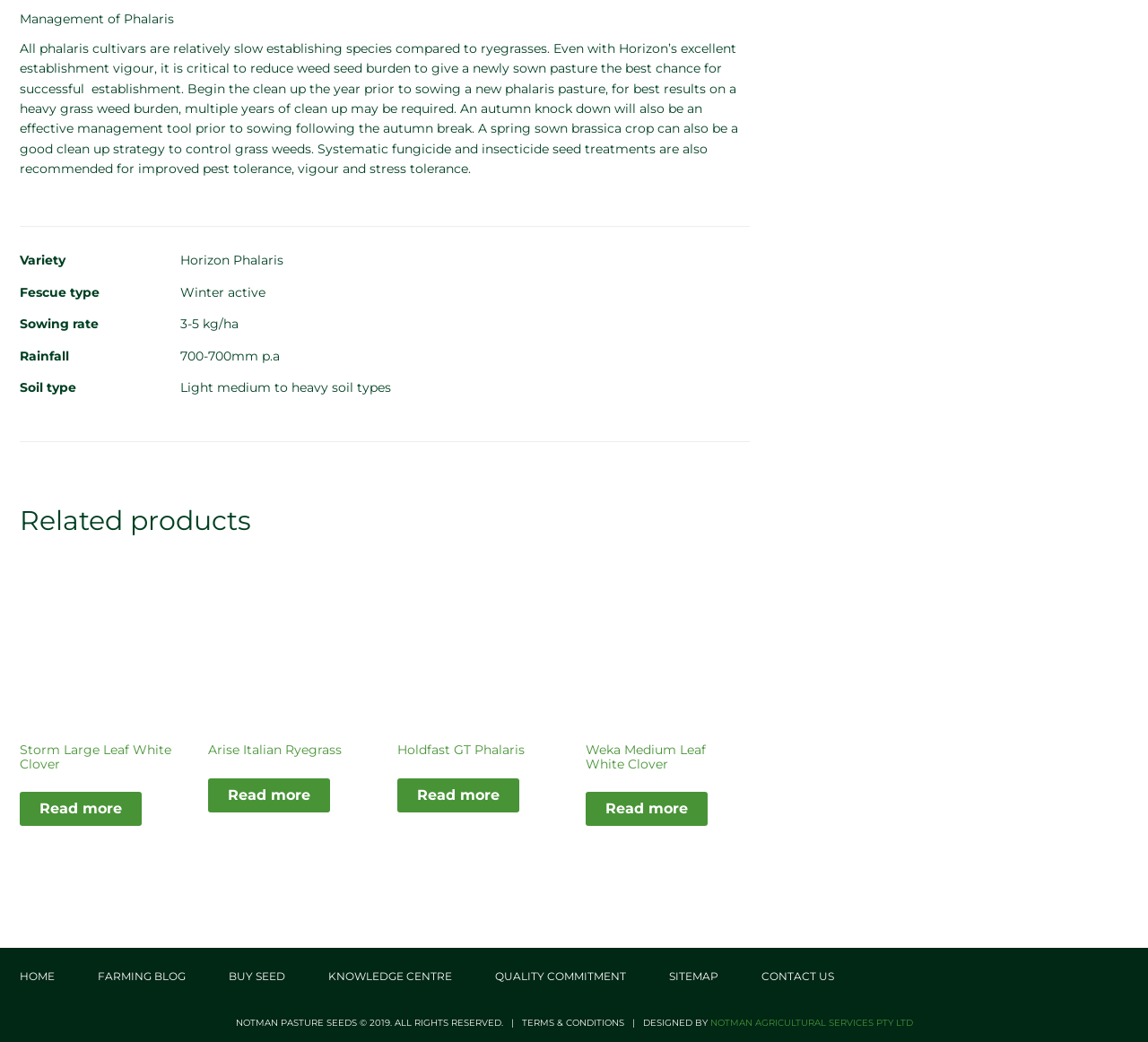Using the information in the image, could you please answer the following question in detail:
What is the purpose of an autumn knock down in phalaris management?

According to the text on the webpage, an autumn knock down is an effective management tool prior to sowing a new phalaris pasture, which helps to reduce weed seed burden and give the newly sown pasture the best chance for successful establishment.